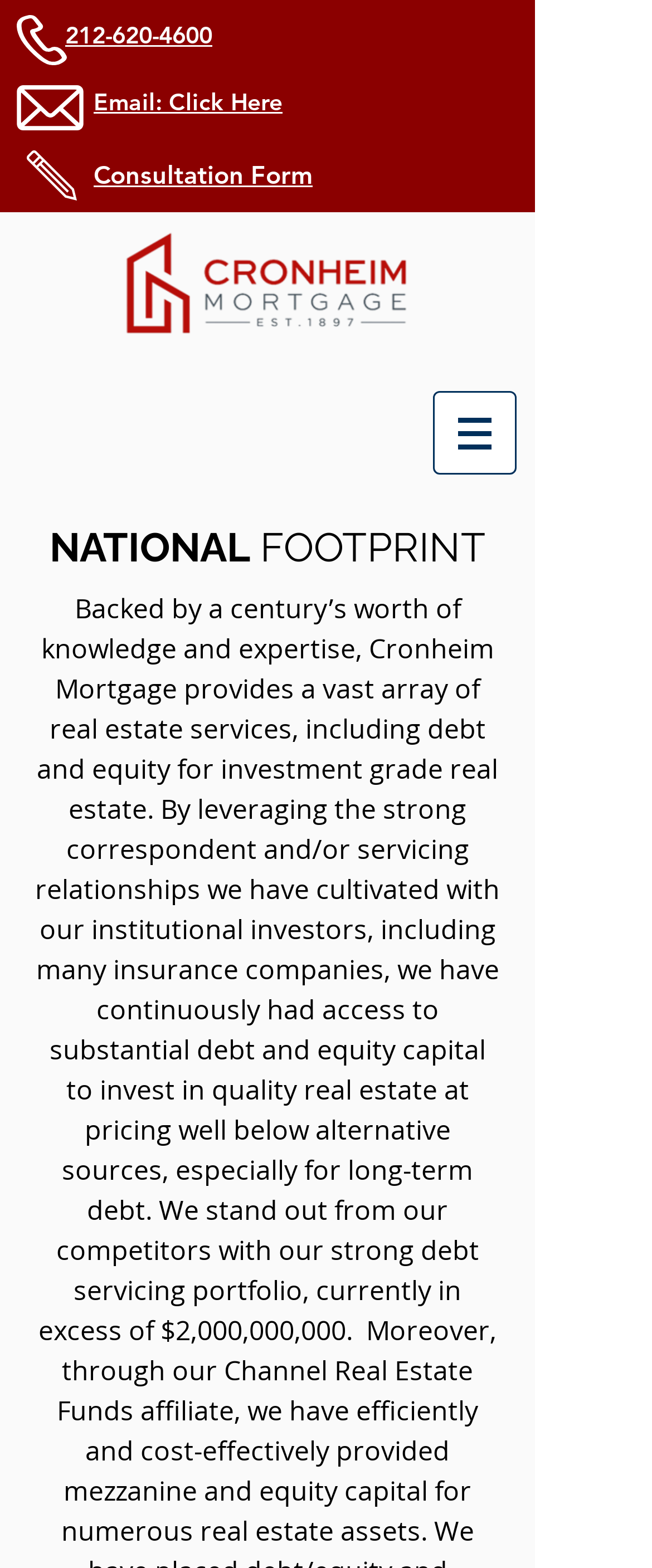What is the name of the mall mentioned on the webpage?
Observe the image and answer the question with a one-word or short phrase response.

Hawley Lane Mall